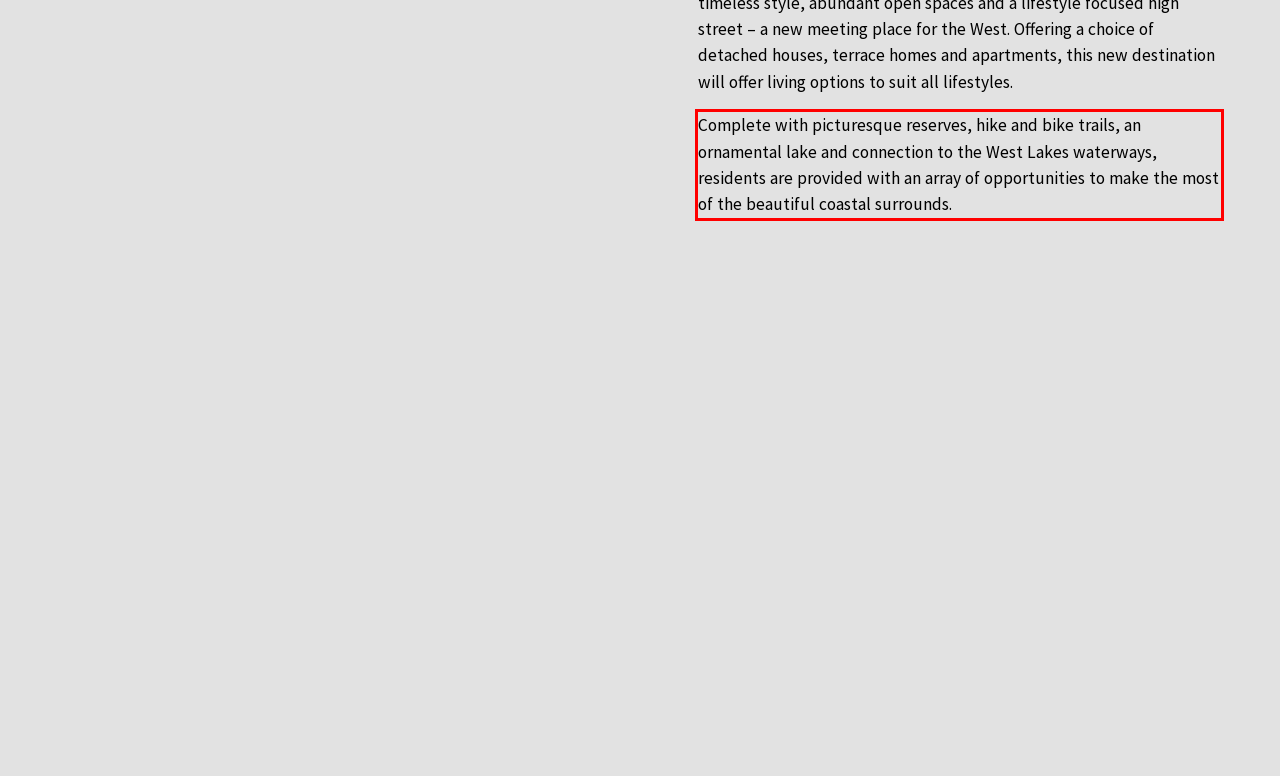Extract and provide the text found inside the red rectangle in the screenshot of the webpage.

Complete with picturesque reserves, hike and bike trails, an ornamental lake and connection to the West Lakes waterways, residents are provided with an array of opportunities to make the most of the beautiful coastal surrounds.